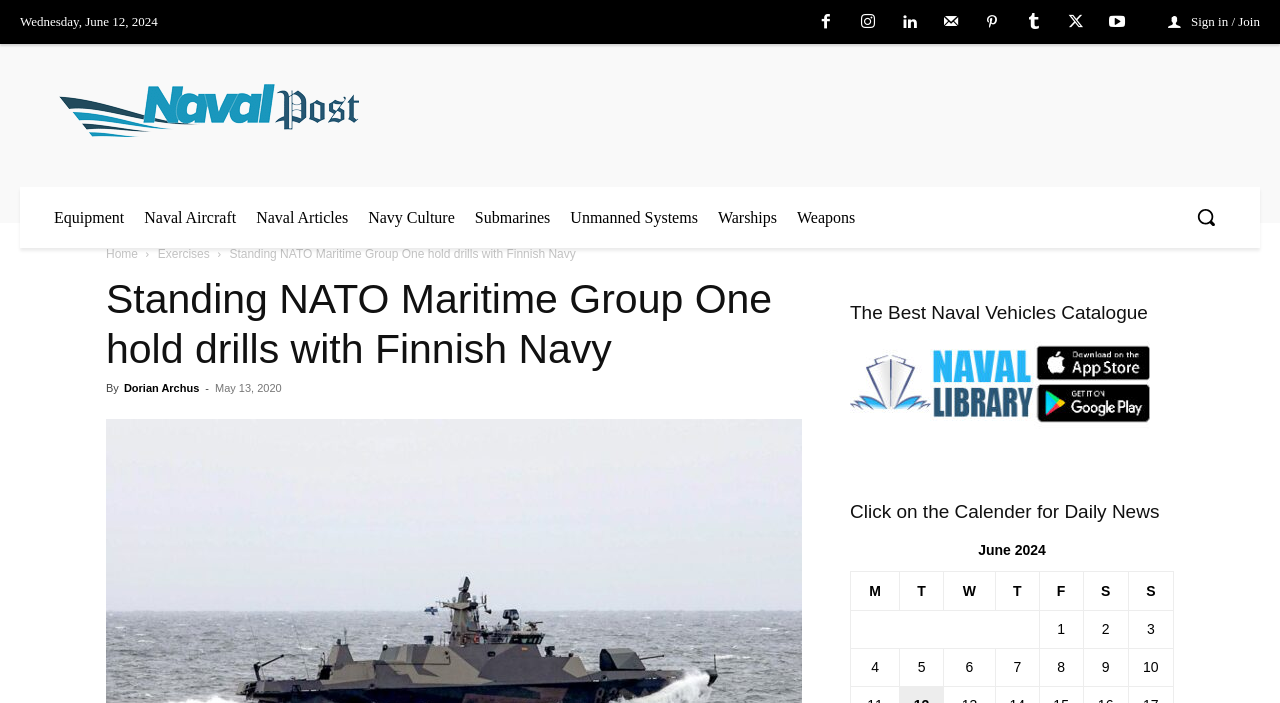What is the name of the naval group mentioned in the article?
Look at the image and answer the question using a single word or phrase.

Standing NATO Maritime Group One